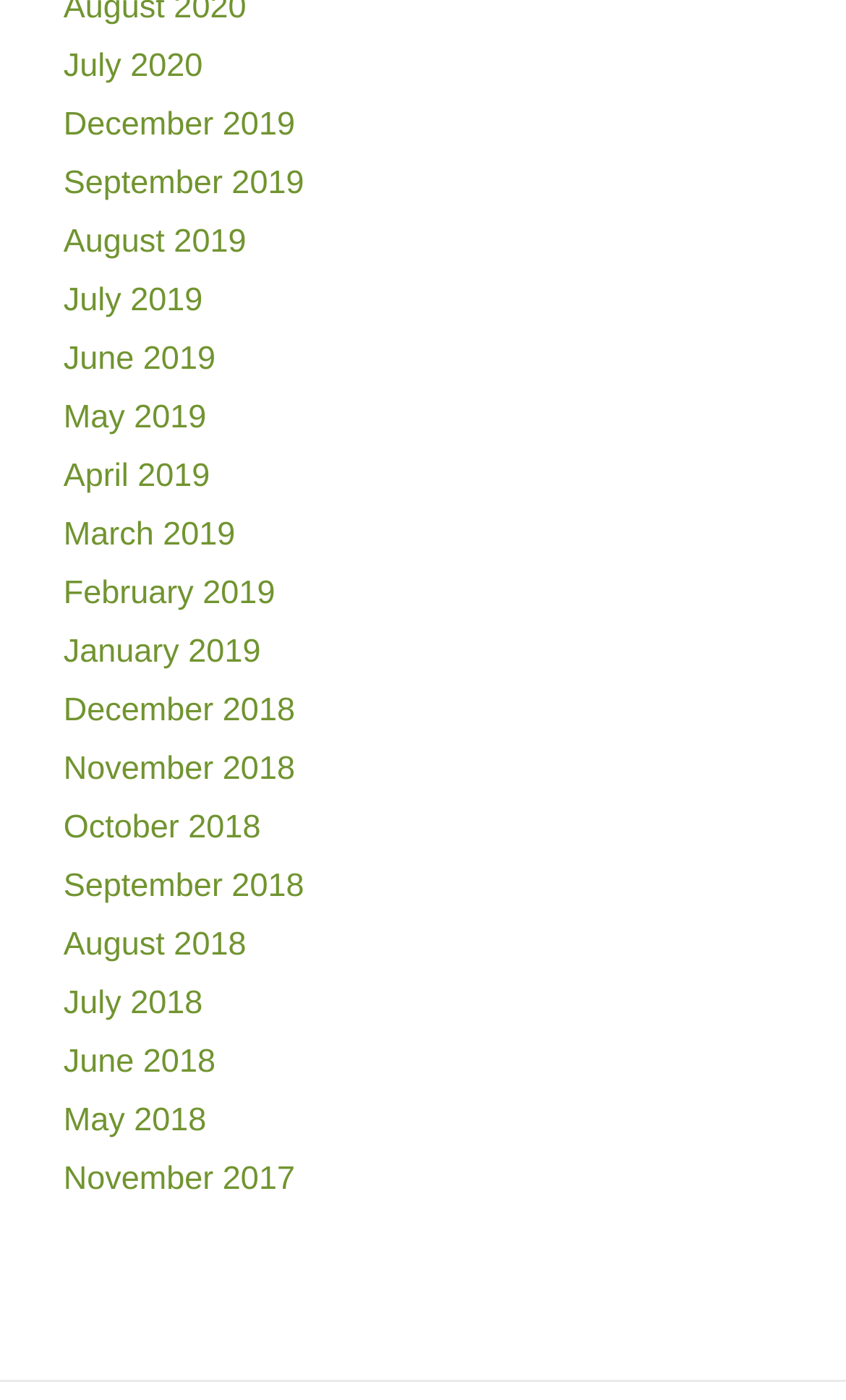Give a concise answer of one word or phrase to the question: 
What is the most recent month listed?

July 2020